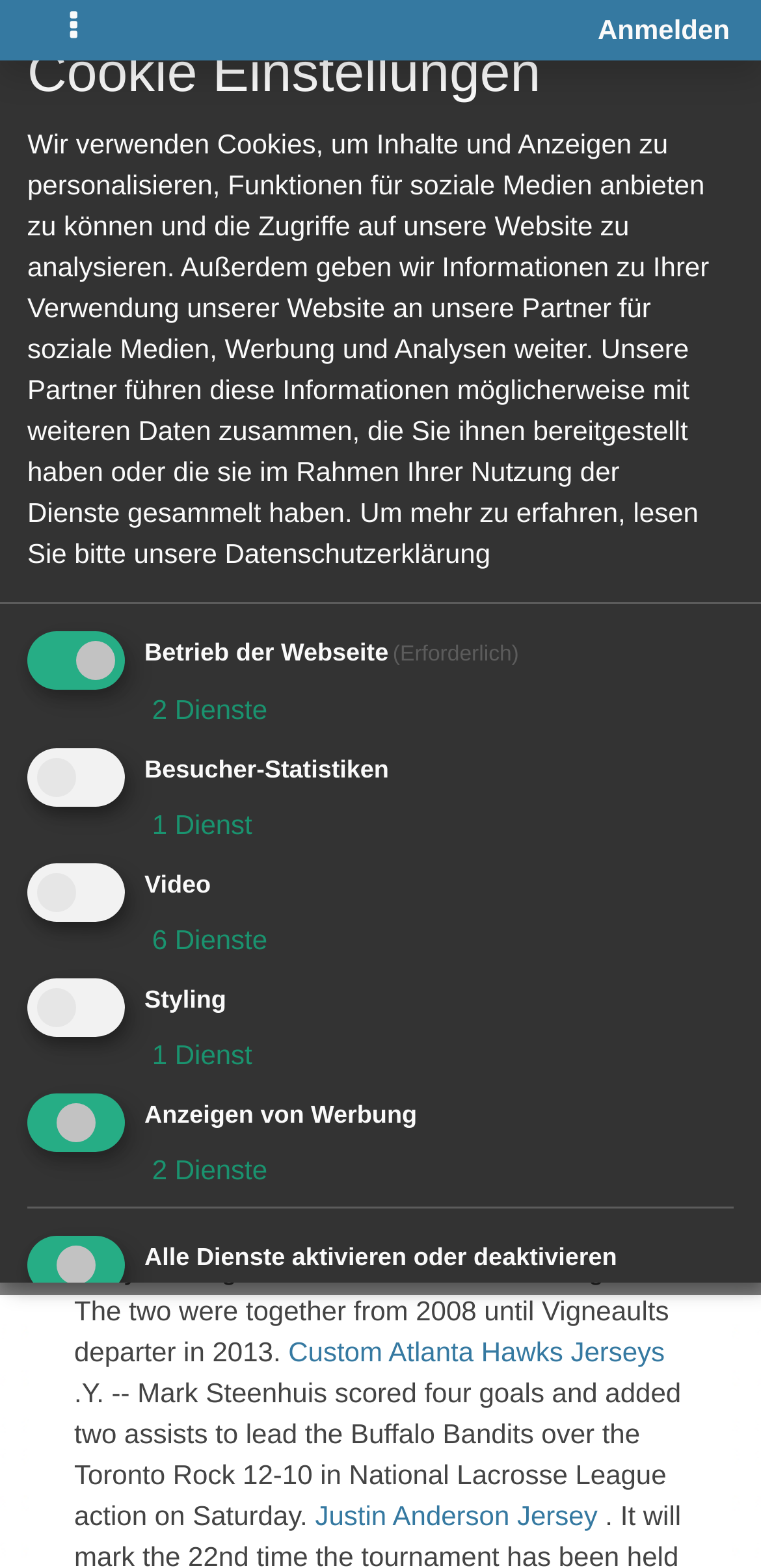Find the bounding box coordinates of the element you need to click on to perform this action: 'Click on 'Anmelden''. The coordinates should be represented by four float values between 0 and 1, in the format [left, top, right, bottom].

[0.785, 0.006, 0.959, 0.032]